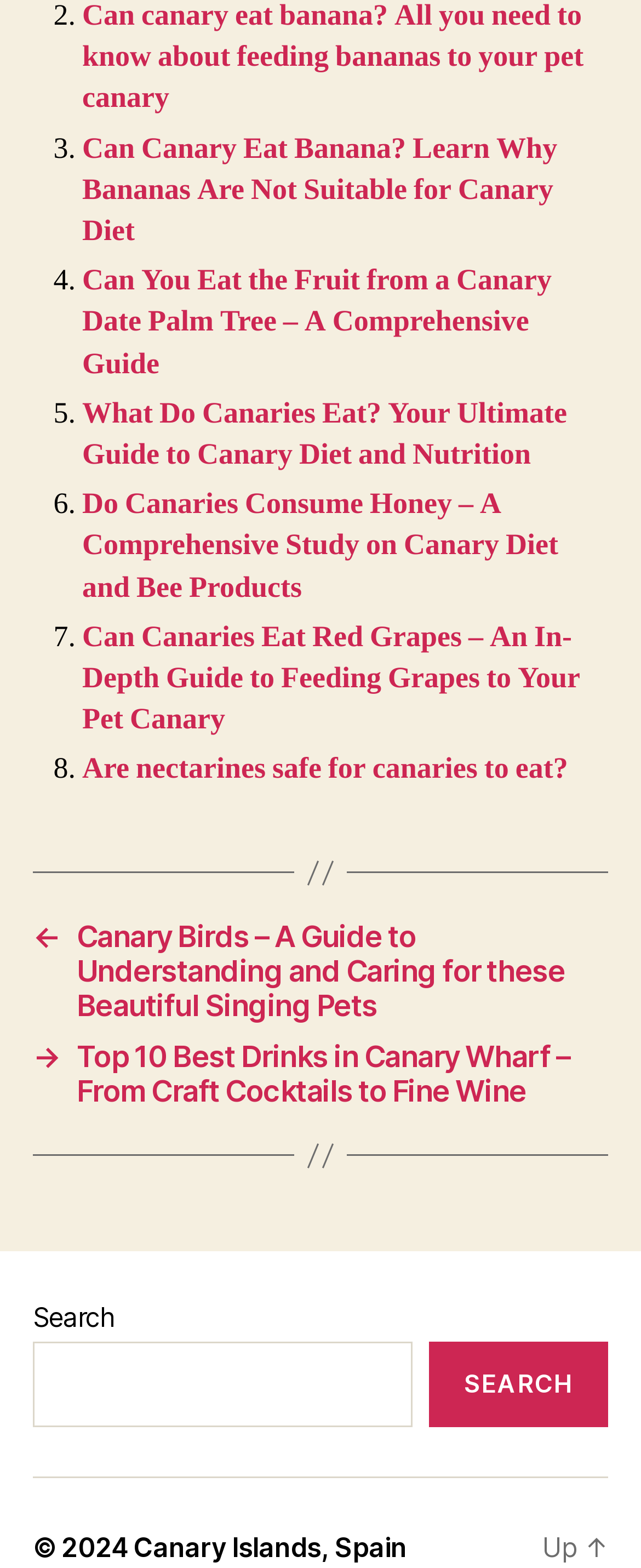Analyze the image and give a detailed response to the question:
What is the purpose of the search box?

The search box is located in the complementary section, and it has a button labeled 'Search' and a static text 'Search' above it, indicating that its purpose is to allow users to search for something.